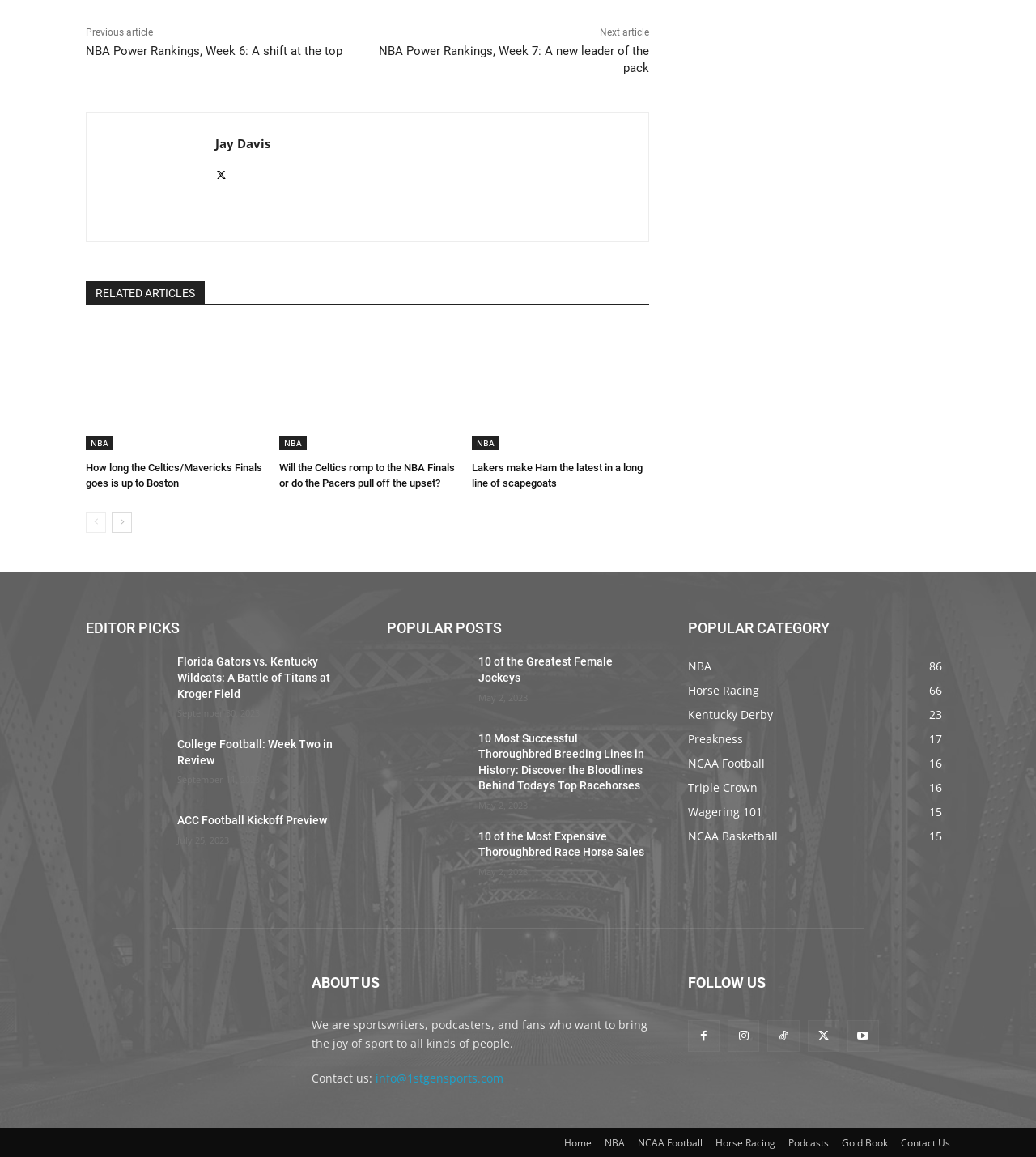Please provide a detailed answer to the question below by examining the image:
How many pages of articles are there?

I determined this by looking at the links 'prev-page' and 'next-page', which suggest that there are at least two pages of articles.